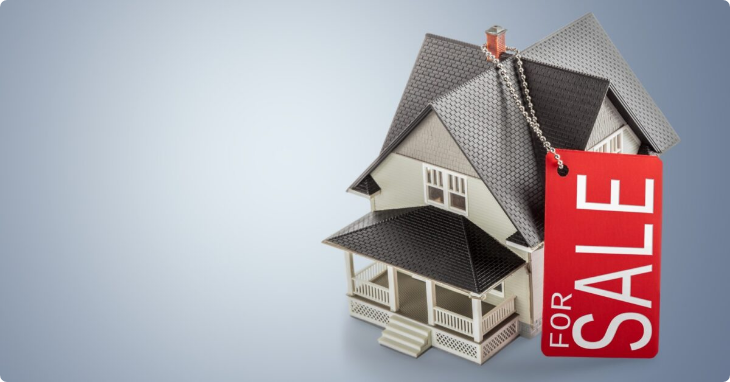Examine the image carefully and respond to the question with a detailed answer: 
What is the house representing in the image?

The house represents the notion of property being listed for sale, capturing the essence of homeownership and the transition to new living spaces, as mentioned in the caption.